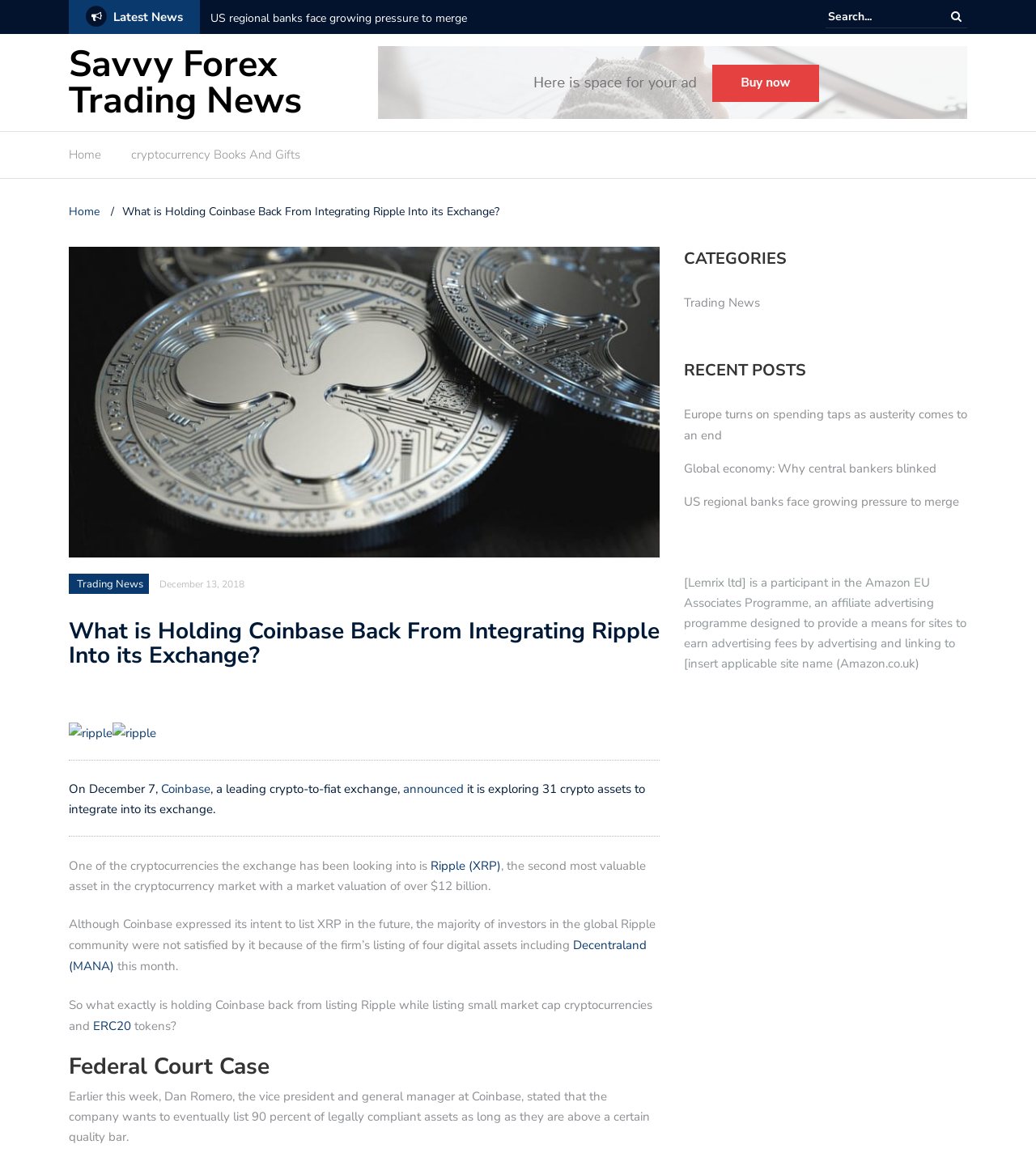What is the purpose of the search box?
Please provide a single word or phrase based on the screenshot.

To search for news